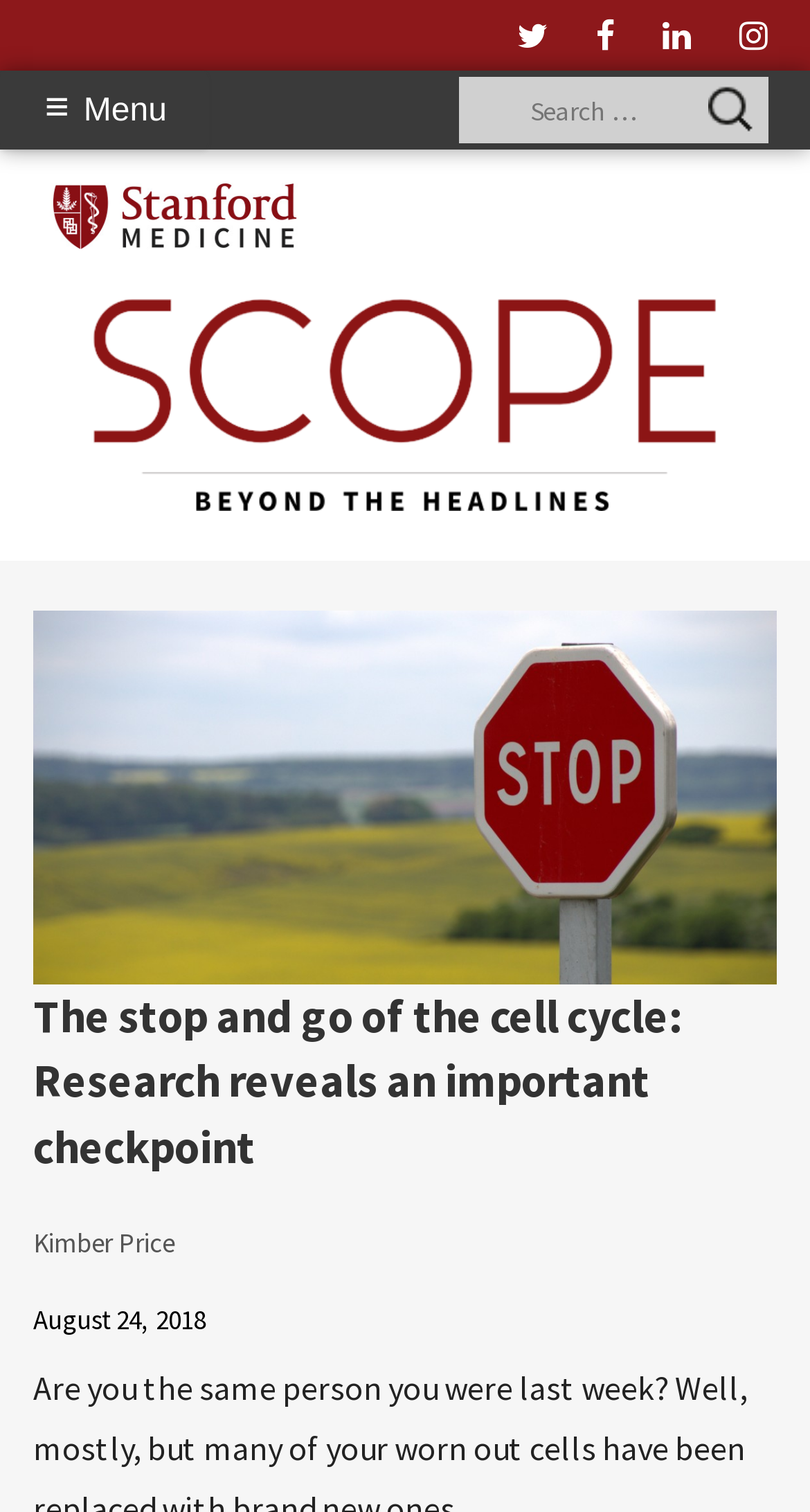Determine the bounding box coordinates for the area you should click to complete the following instruction: "Read the article by Kimber Price".

[0.041, 0.811, 0.215, 0.834]